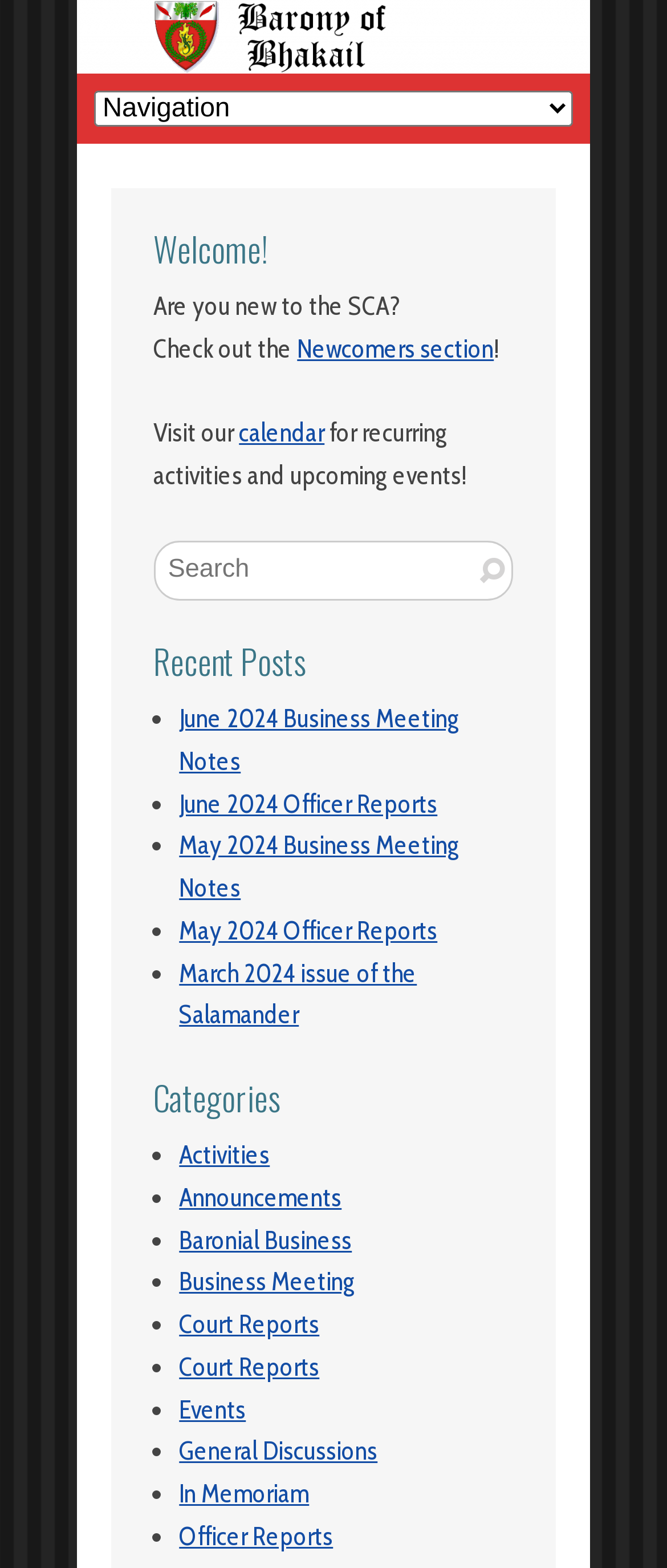Identify the bounding box coordinates of the area that should be clicked in order to complete the given instruction: "Explore the Activities category". The bounding box coordinates should be four float numbers between 0 and 1, i.e., [left, top, right, bottom].

[0.269, 0.727, 0.404, 0.747]